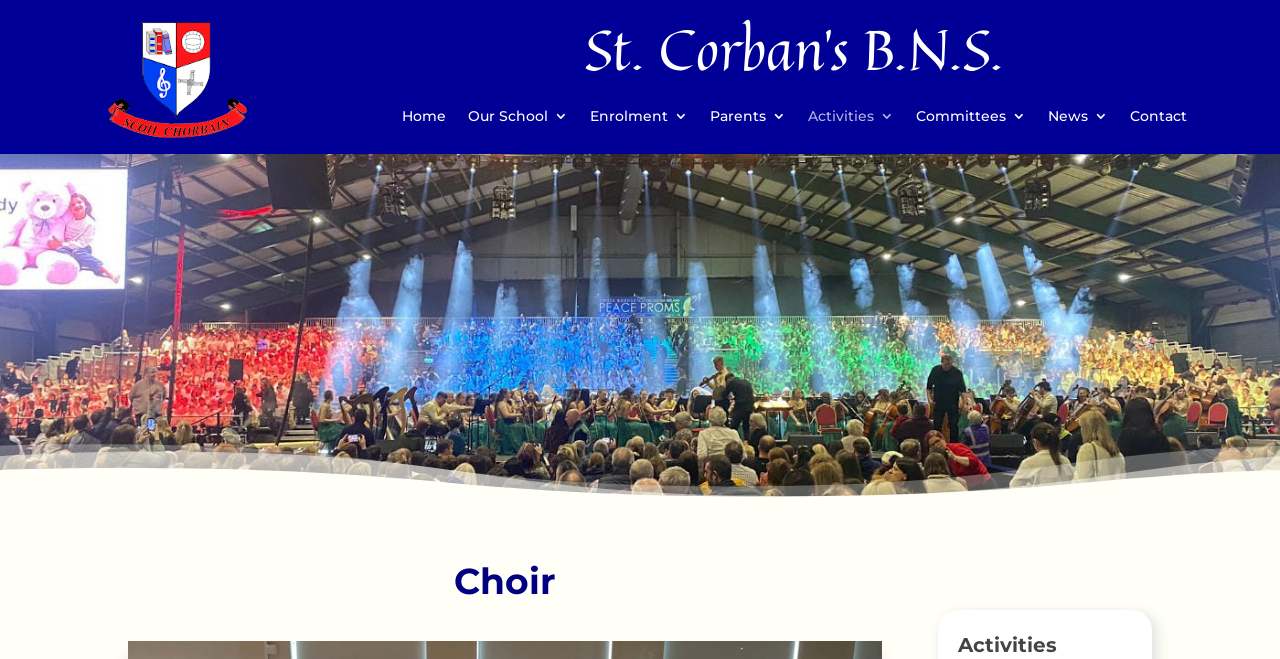Determine the bounding box coordinates of the clickable area required to perform the following instruction: "view choir information". The coordinates should be represented as four float numbers between 0 and 1: [left, top, right, bottom].

[0.1, 0.849, 0.689, 0.93]